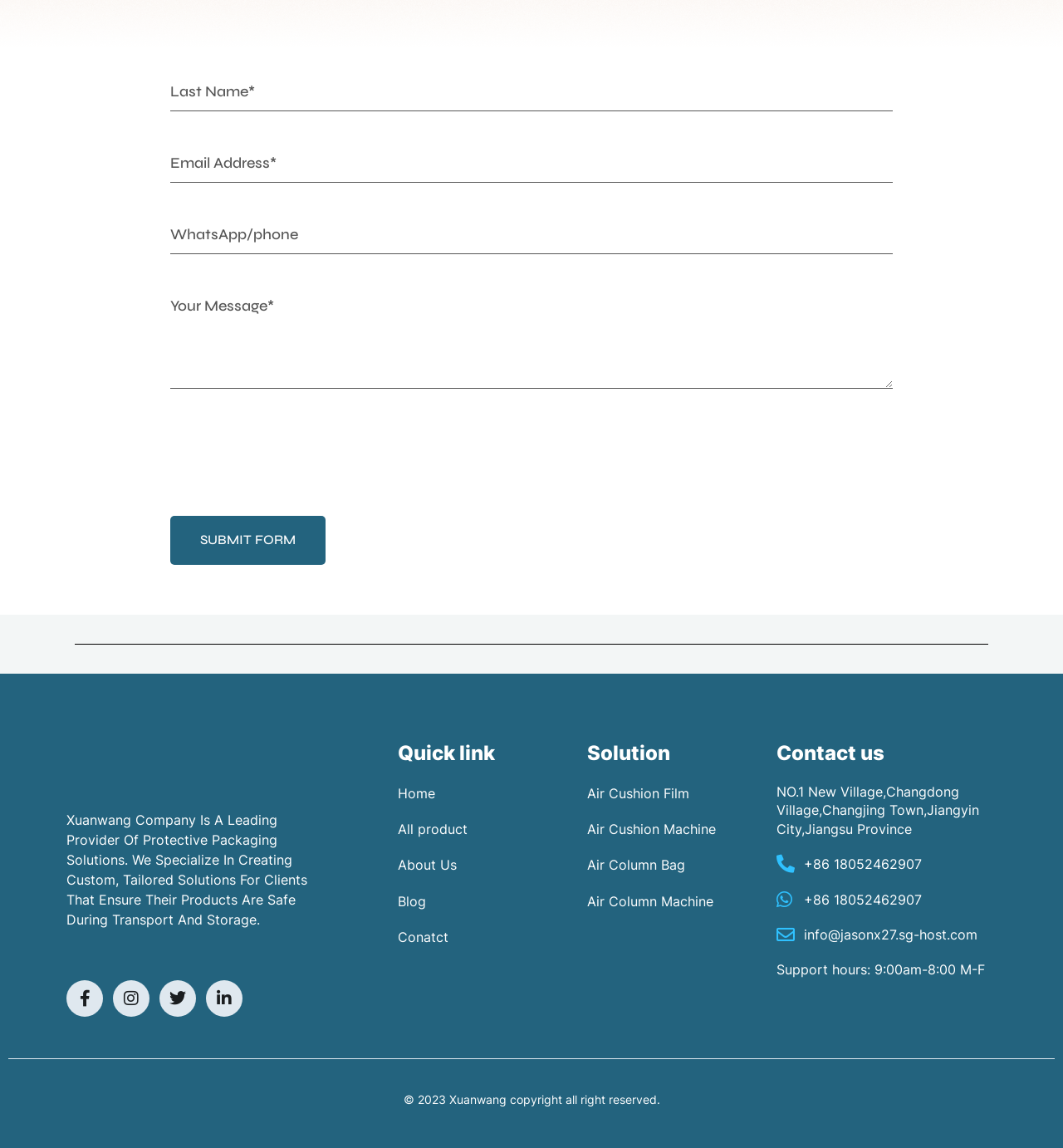Refer to the screenshot and give an in-depth answer to this question: What is the address of the company?

The company address can be found in the 'Contact us' section at the bottom of the webpage, which provides the detailed address of the company.